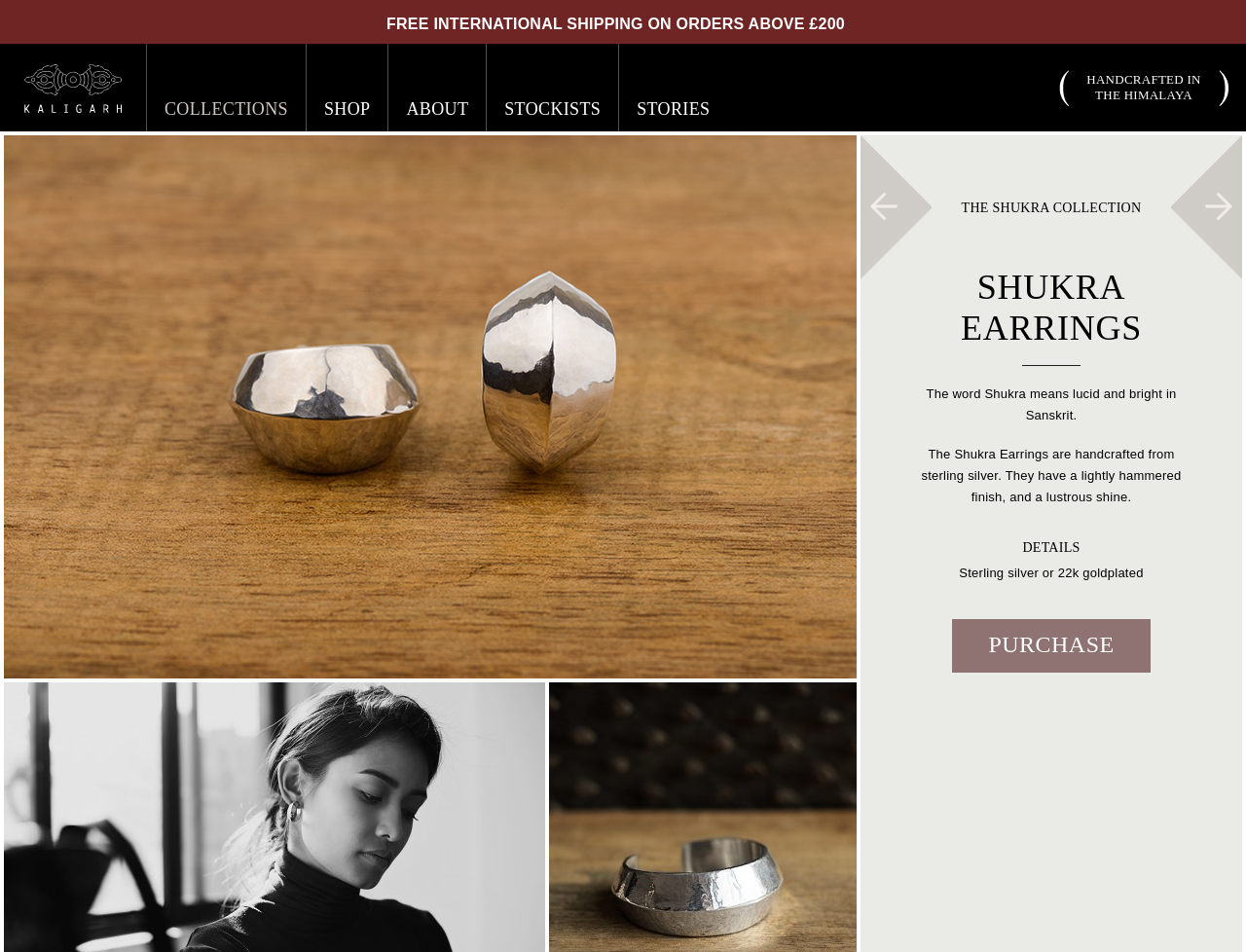Identify the bounding box coordinates for the element you need to click to achieve the following task: "Purchase the Shukra Earrings". Provide the bounding box coordinates as four float numbers between 0 and 1, in the form [left, top, right, bottom].

[0.764, 0.65, 0.923, 0.706]